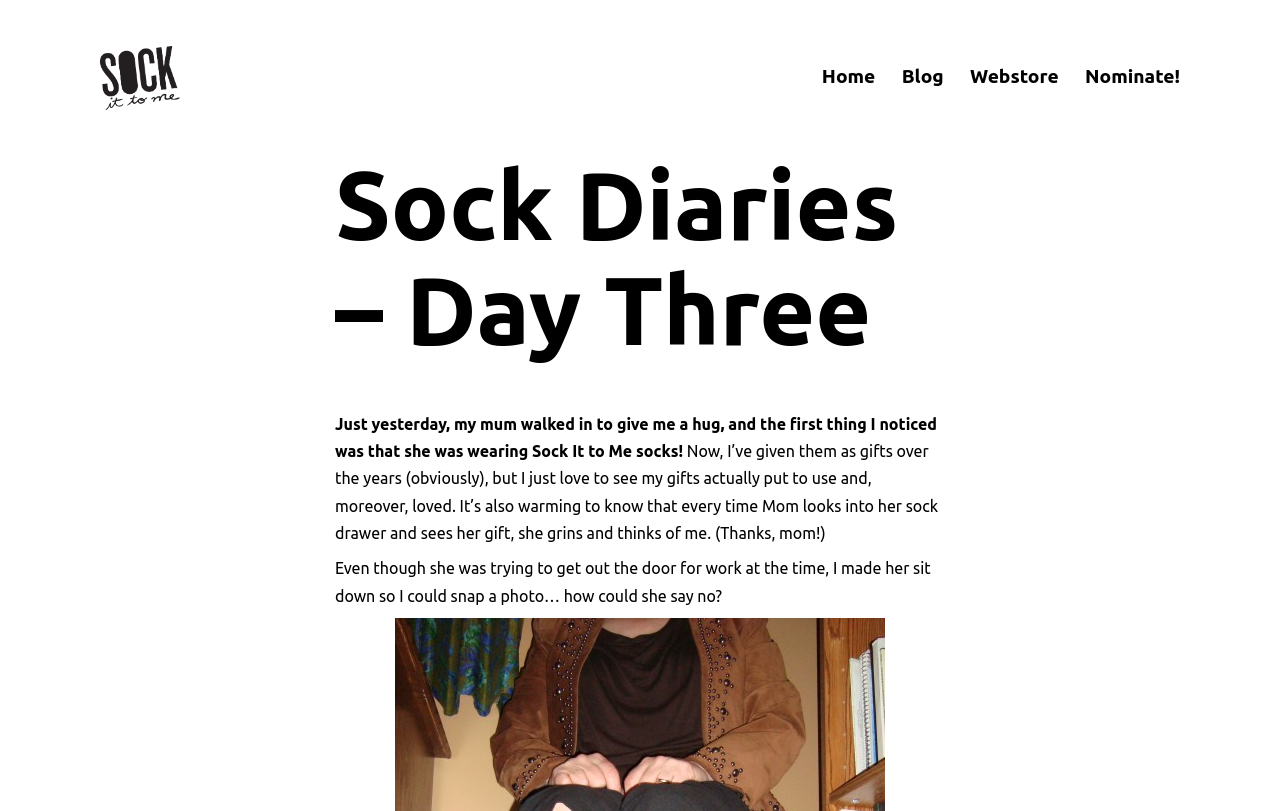What is the author's sentiment towards seeing their gifts being used?
From the details in the image, provide a complete and detailed answer to the question.

The author expresses joy and warmth when they see their gifts being used and loved, as it brings them closer to the recipient, in this case, their mom.